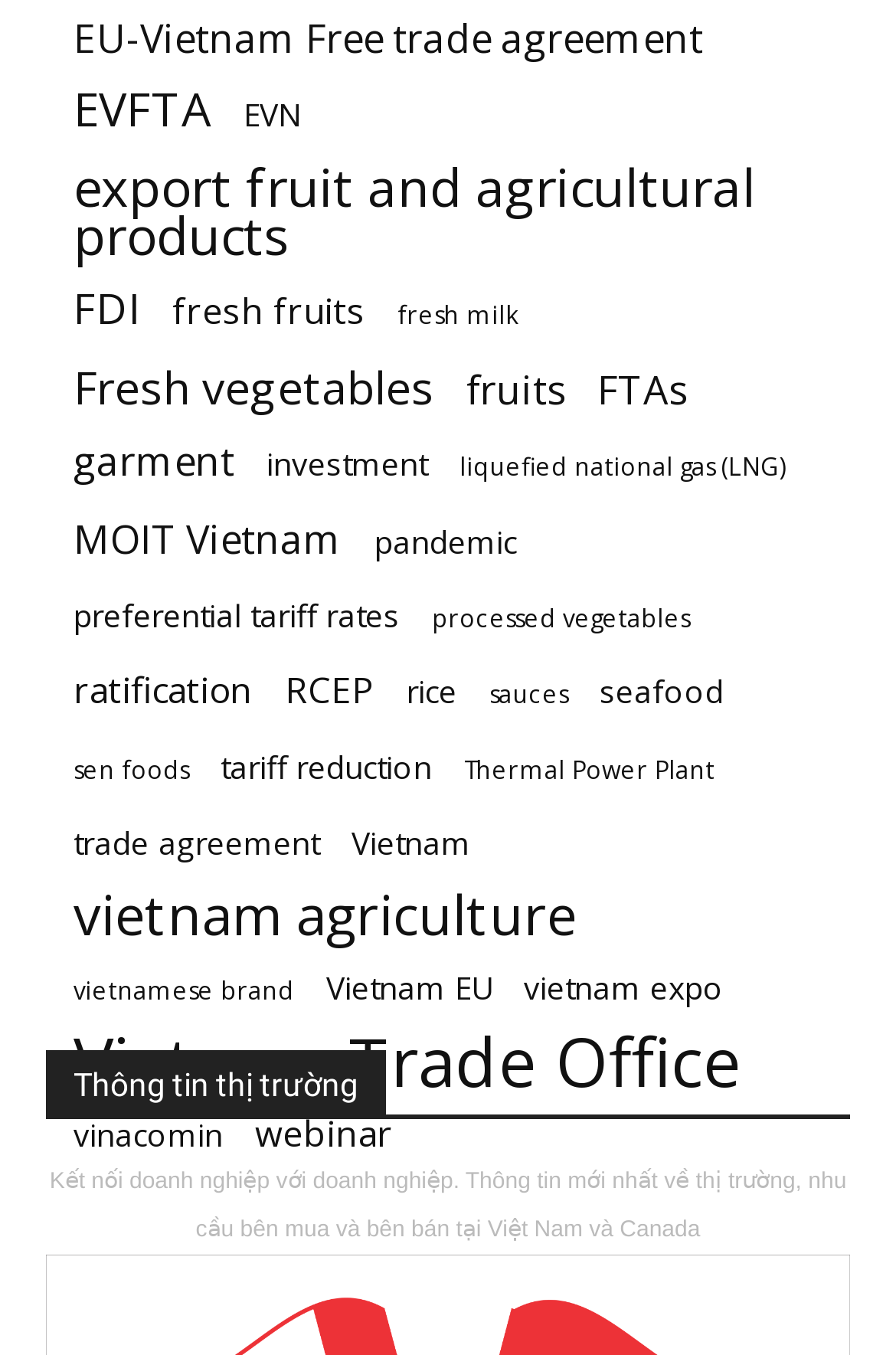What is the main topic of this webpage?
Using the picture, provide a one-word or short phrase answer.

Trade and market information